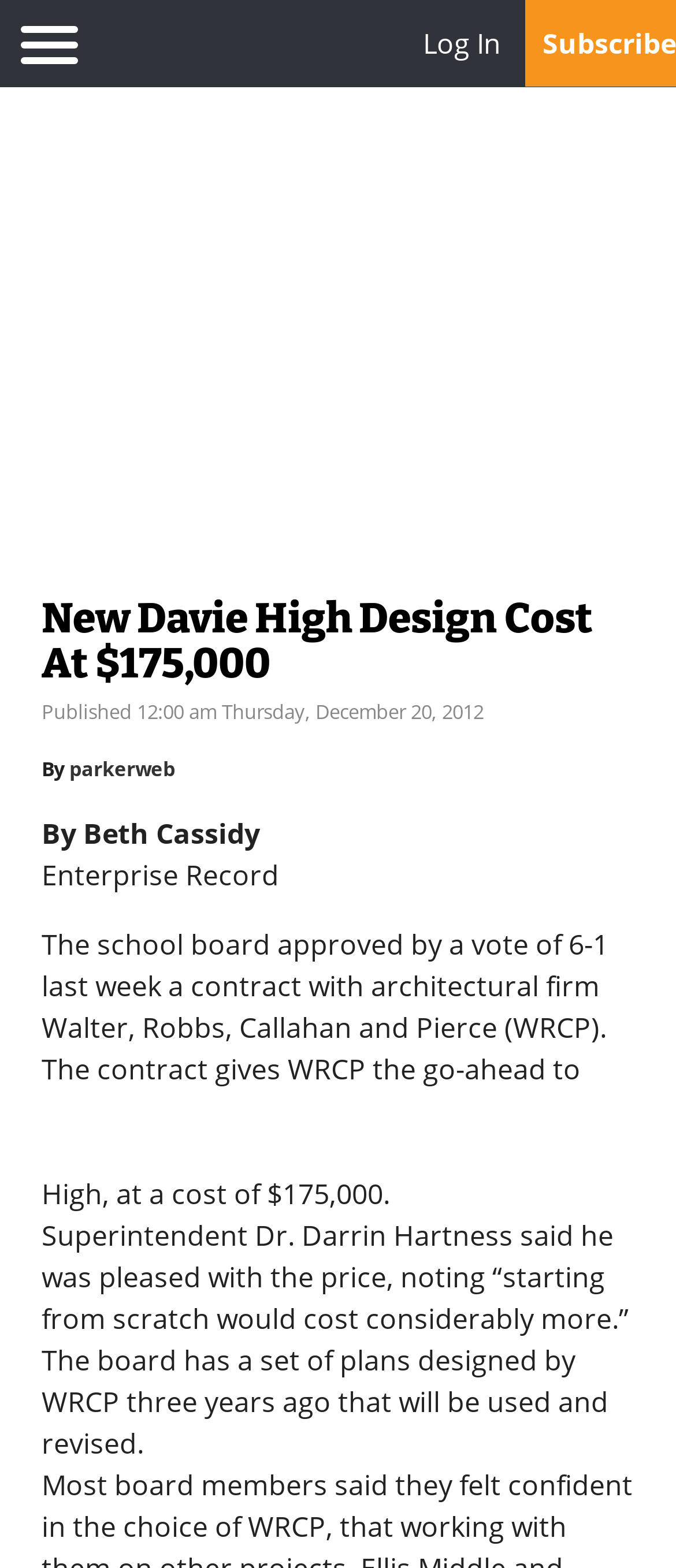What is the vote count mentioned in the article?
Based on the image content, provide your answer in one word or a short phrase.

6-1